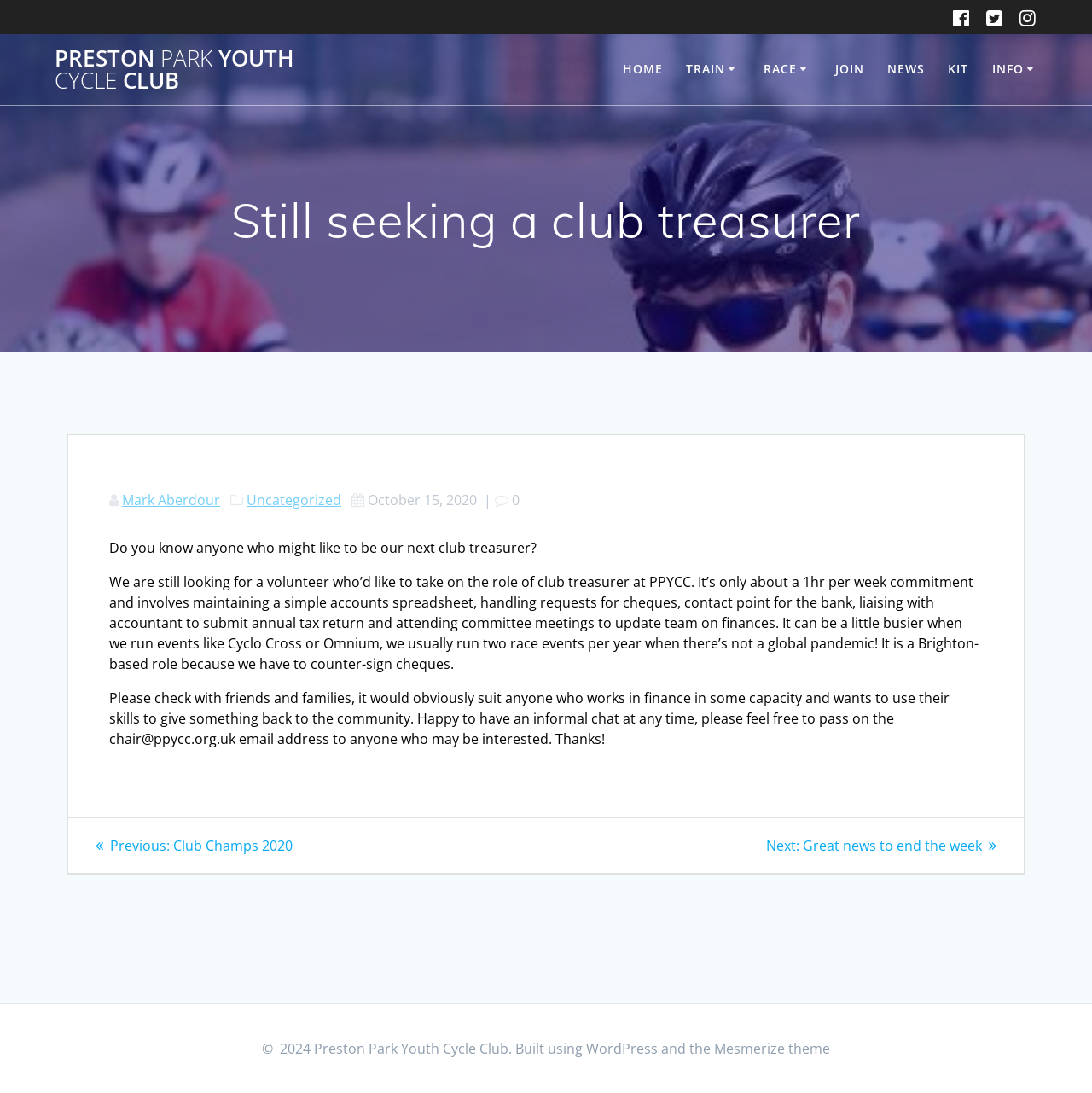Write a detailed summary of the webpage.

The webpage is about Preston Park Youth Cycle Club, with a prominent heading "Still seeking a club treasurer" at the top. Below the heading, there are three social media links on the top right corner. On the top left corner, there is a link to the club's homepage, followed by a series of links to different sections of the website, including "TRAIN", "RACE", "JOIN", "NEWS", "KIT", and "INFO".

The main content of the webpage is a post about the club's search for a new treasurer. The post is divided into three paragraphs, with the first paragraph asking if anyone knows someone who might be interested in the role. The second paragraph describes the responsibilities of the treasurer, which include maintaining a simple accounts spreadsheet, handling requests for cheques, and attending committee meetings. The third paragraph encourages readers to pass on the information to friends and families who might be interested in the role.

Below the post, there is a navigation section with links to previous and next posts, including "Club Champs 2020" and "Great news to end the week". At the very bottom of the webpage, there is a copyright notice and a link to the theme used to build the website.